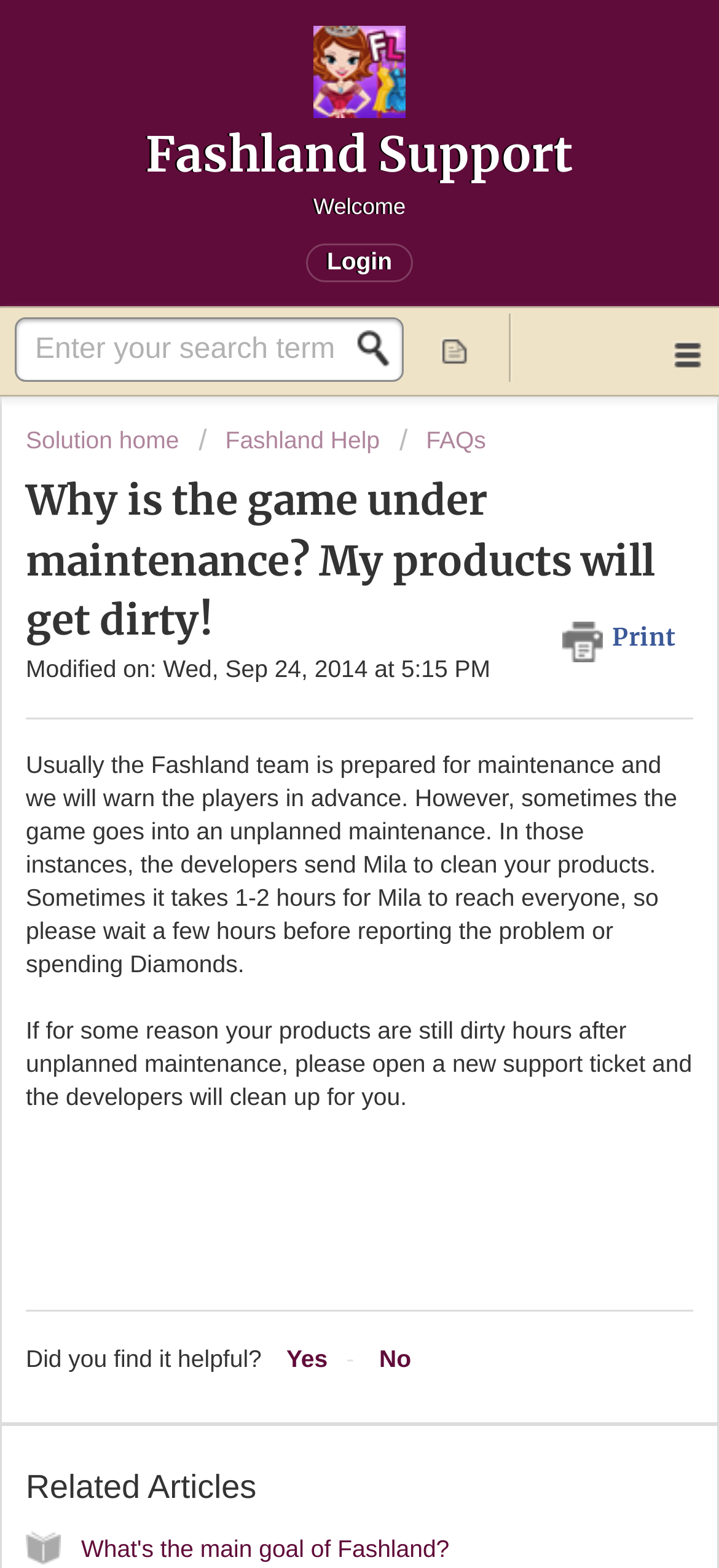Identify the bounding box coordinates for the element you need to click to achieve the following task: "Check the latest news". The coordinates must be four float values ranging from 0 to 1, formatted as [left, top, right, bottom].

None